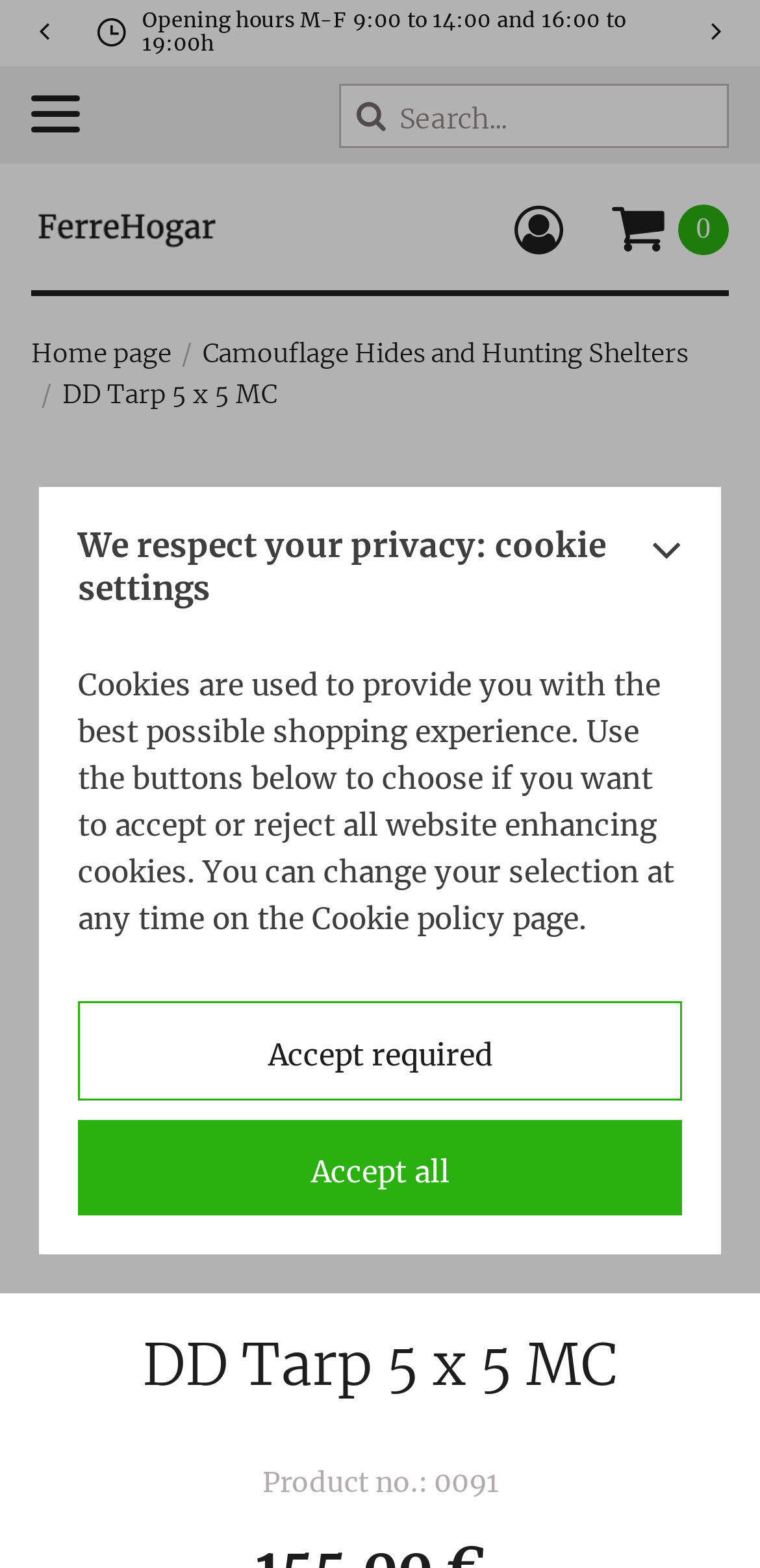Please locate the clickable area by providing the bounding box coordinates to follow this instruction: "Go to FerreHogar Spain".

[0.041, 0.13, 0.289, 0.16]